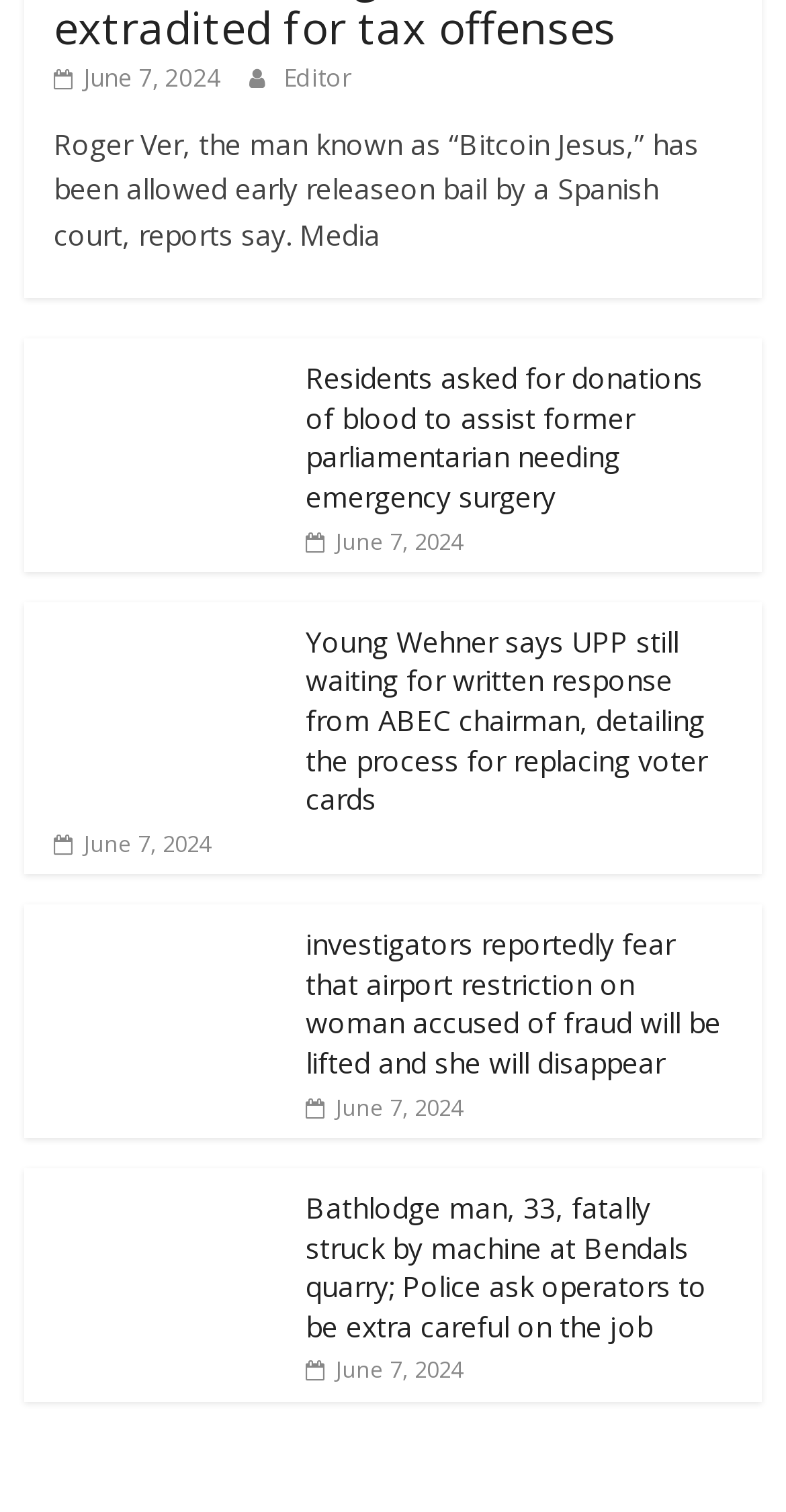What is the topic of the third news article?
Use the information from the screenshot to give a comprehensive response to the question.

I found the topic by looking at the third news article, which has the text 'investigators reportedly fear that airport restriction on woman accused of fraud will be lifted and she will disappear'. This suggests that the topic of the third news article is fraud.